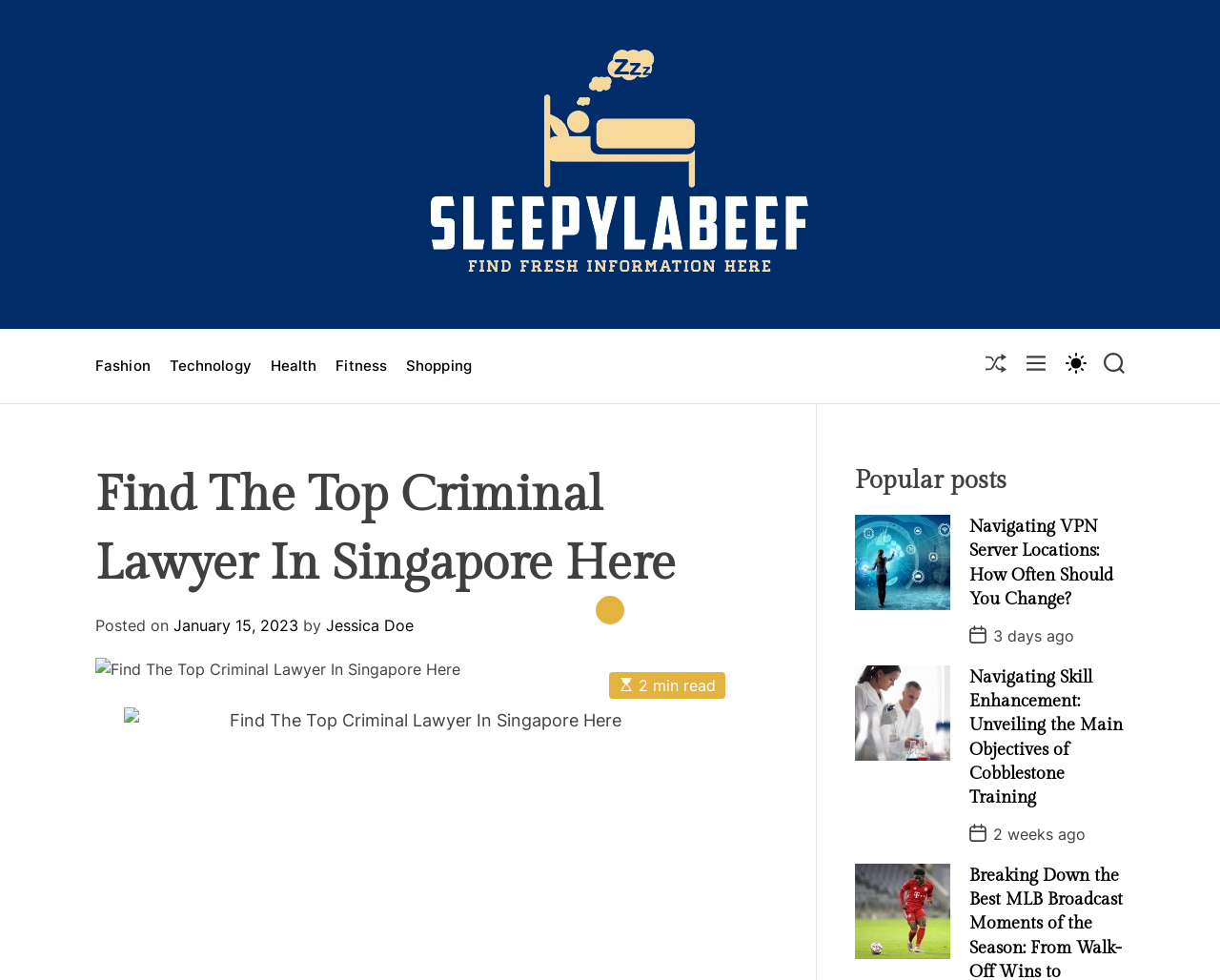Generate a detailed explanation of the webpage's features and information.

This webpage is about finding the top criminal lawyer in Singapore. At the top, there is a logo of "Sleepy Labeef" with a link to the website. Below the logo, there is a navigation menu with links to various categories such as Fashion, Technology, Health, Fitness, and Shopping.

On the left side, there is a header section with a title "Find The Top Criminal Lawyer In Singapore Here" and a posted date "January 15, 2023" by "Jessica Doe". Below the title, there is an image related to the topic.

The main content of the webpage is divided into two sections. The first section is about the article "Find The Top Criminal Lawyer In Singapore Here" with an estimated read time of 2 minutes. The second section is a list of popular posts, which includes three articles with images and links to the articles. The articles are titled "Navigating VPN Server Locations: How Often Should You Change?", "Navigating Skill Enhancement: Unveiling the Main Objectives of Cobblestone Training", and "Breaking Down the Best MLB Broadcast Moments of the Season: From Walk-Off Wins to Record-Breaking Plays". Each article has a posted date, with the most recent one being 3 days ago and the oldest one being 2 weeks ago.

On the top right side, there are three buttons: "SHUFFLE", "MENU", and "SEARCH". The "MENU" button is a dropdown menu, and the "SEARCH" button is a search bar. There is also a button to switch the color mode of the webpage.